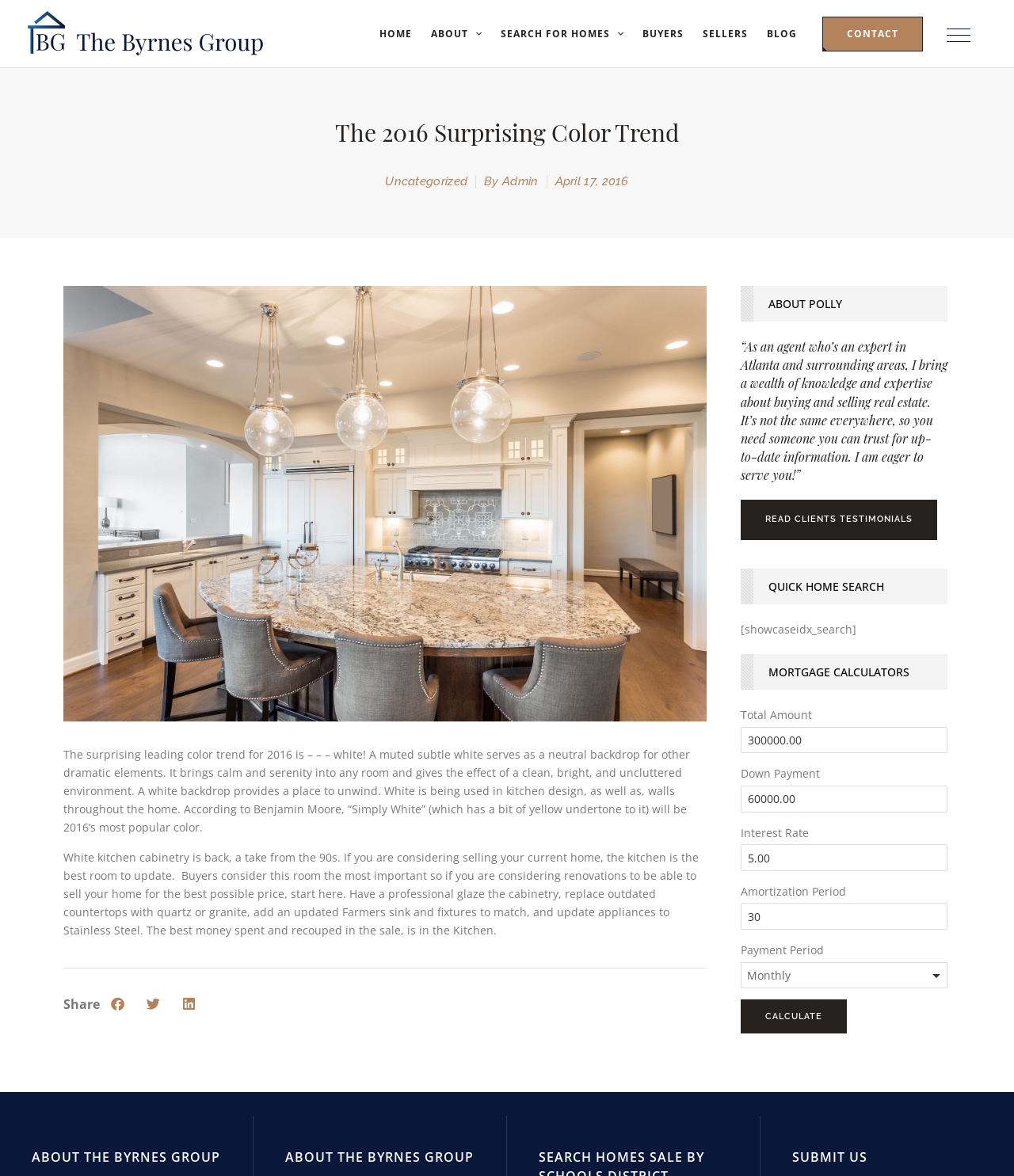Determine the main heading text of the webpage.

The 2016 Surprising Color Trend